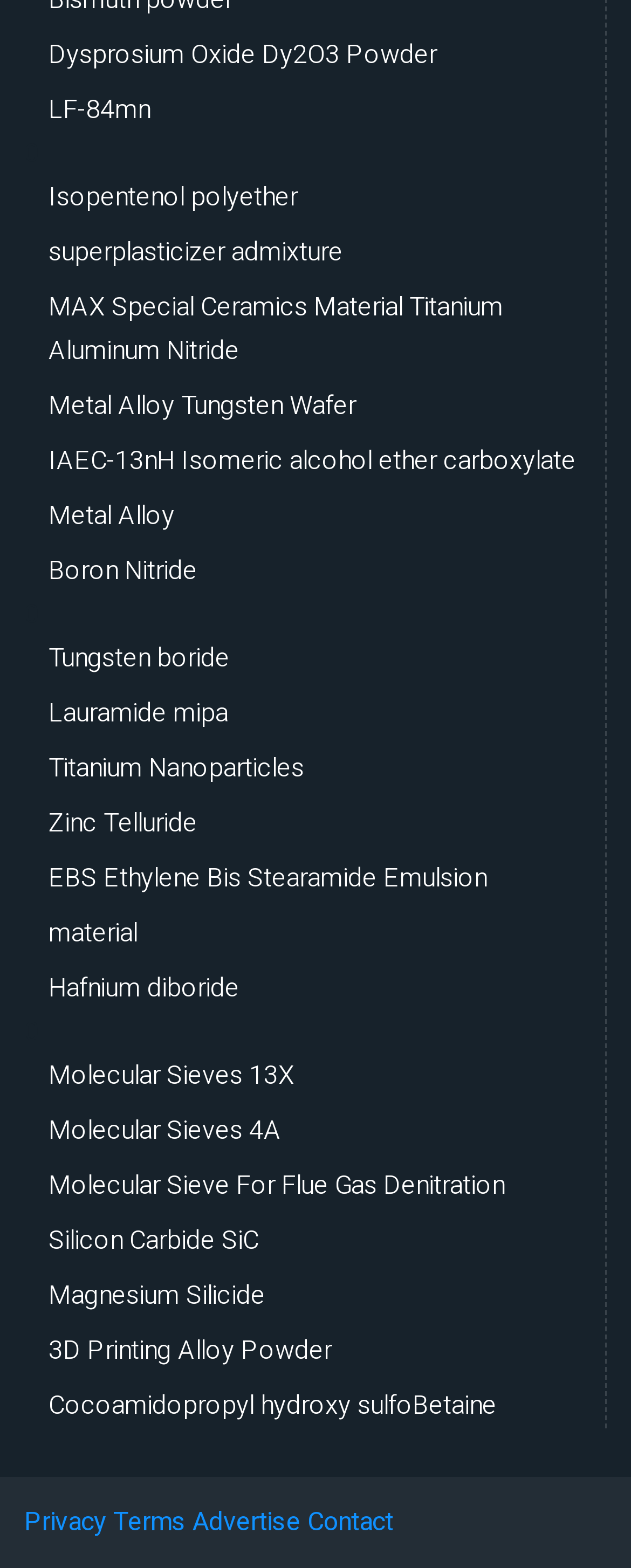Determine the bounding box for the described HTML element: "Advertise". Ensure the coordinates are four float numbers between 0 and 1 in the format [left, top, right, bottom].

[0.305, 0.958, 0.477, 0.985]